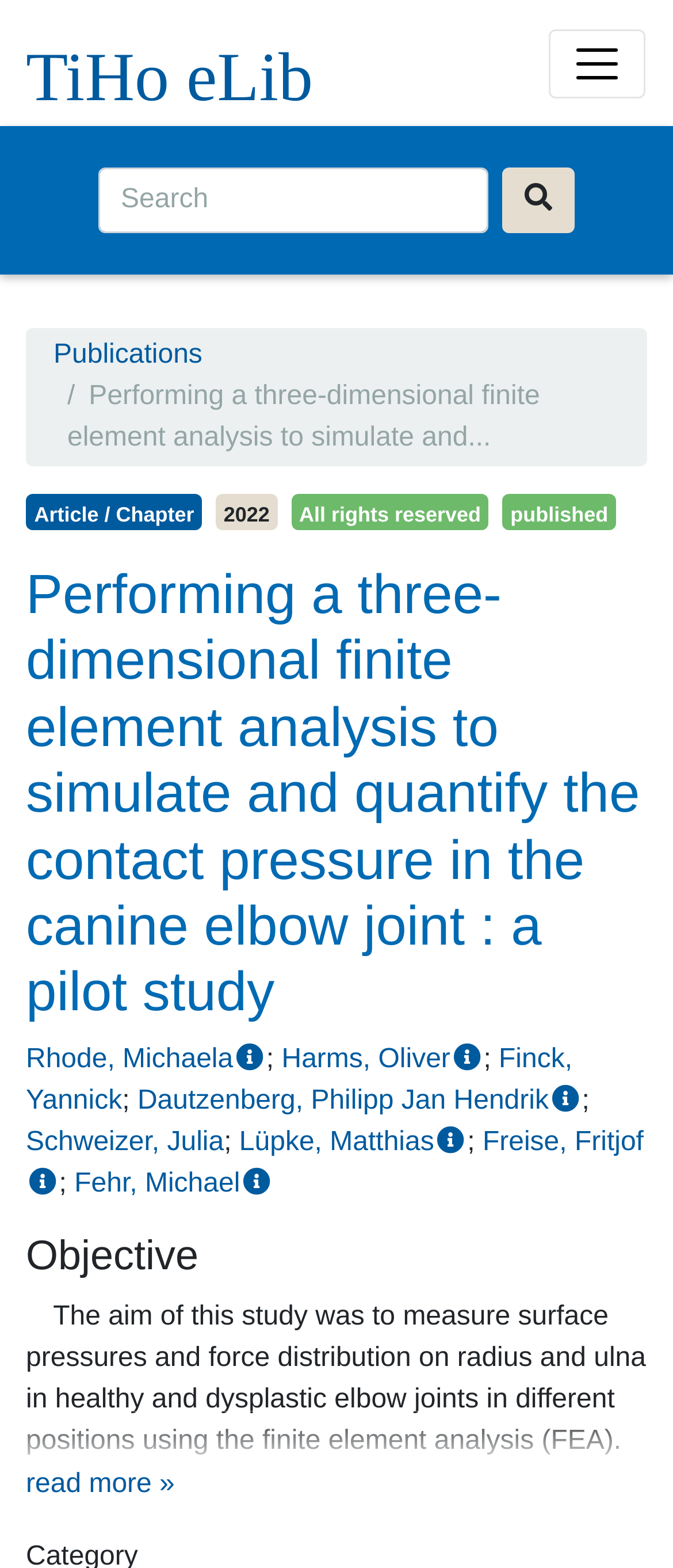Find and indicate the bounding box coordinates of the region you should select to follow the given instruction: "Read more about the study".

[0.038, 0.937, 0.26, 0.956]